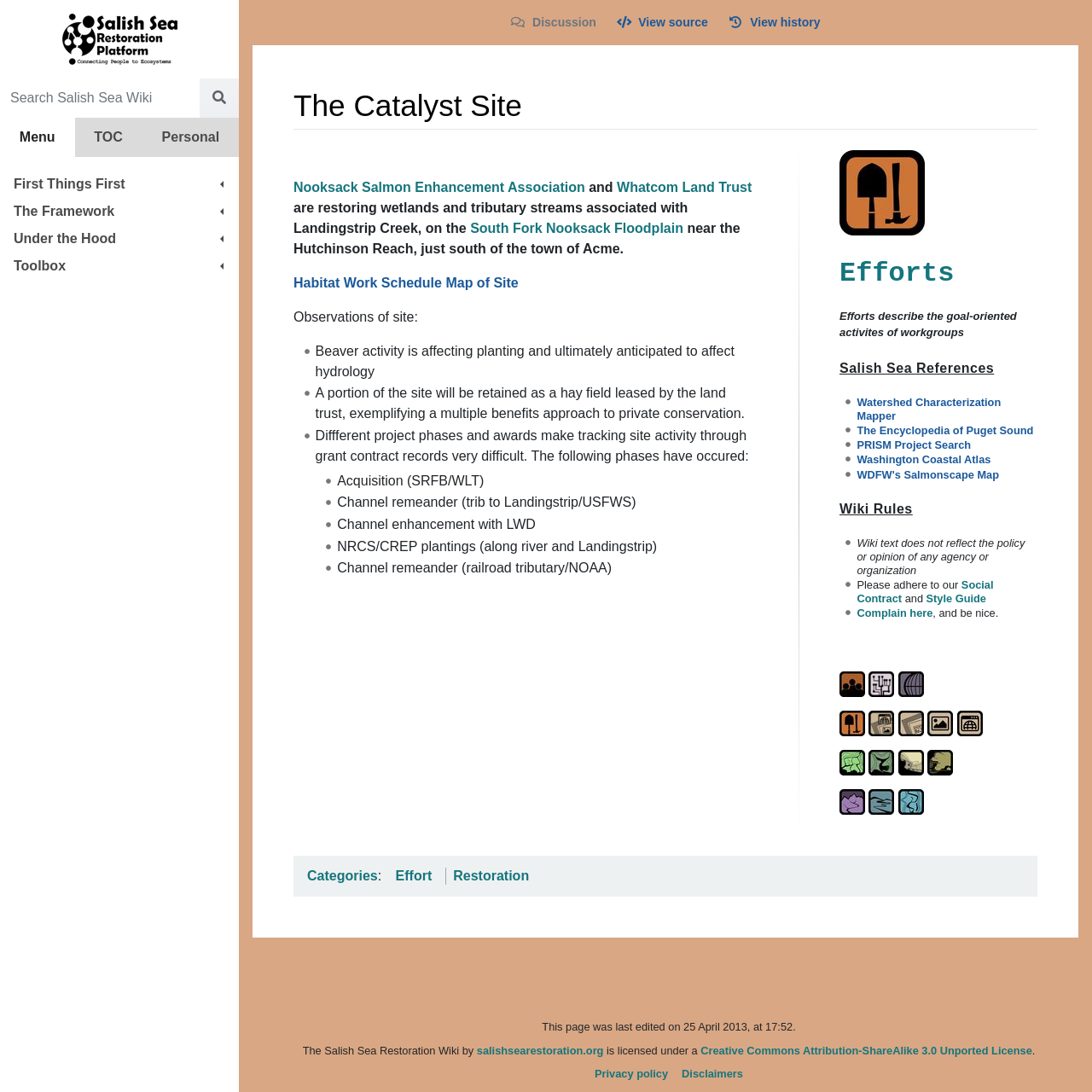Please identify the bounding box coordinates of the element's region that should be clicked to execute the following instruction: "Read about Wiki Rules". The bounding box coordinates must be four float numbers between 0 and 1, i.e., [left, top, right, bottom].

[0.769, 0.459, 0.836, 0.472]